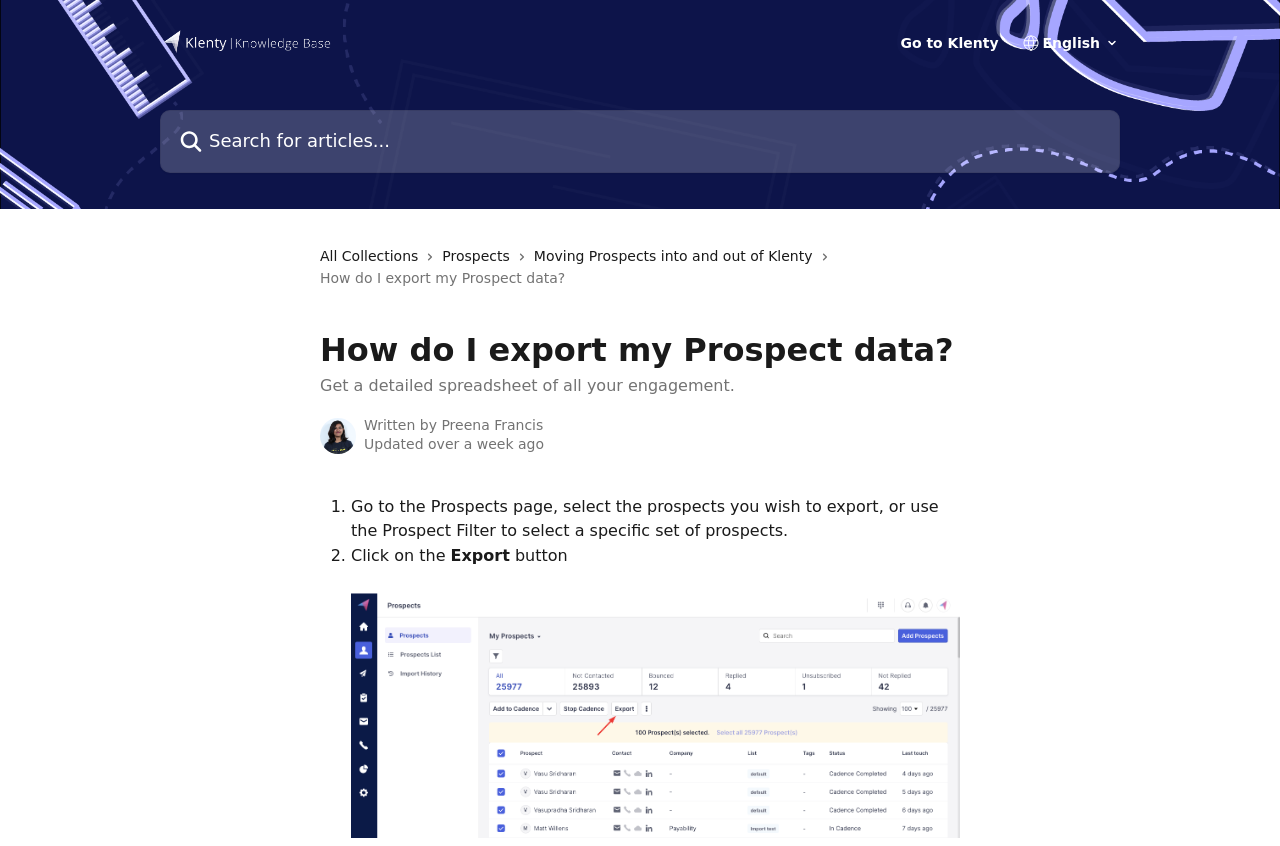Give a one-word or short-phrase answer to the following question: 
Who wrote the article?

Preena Francis